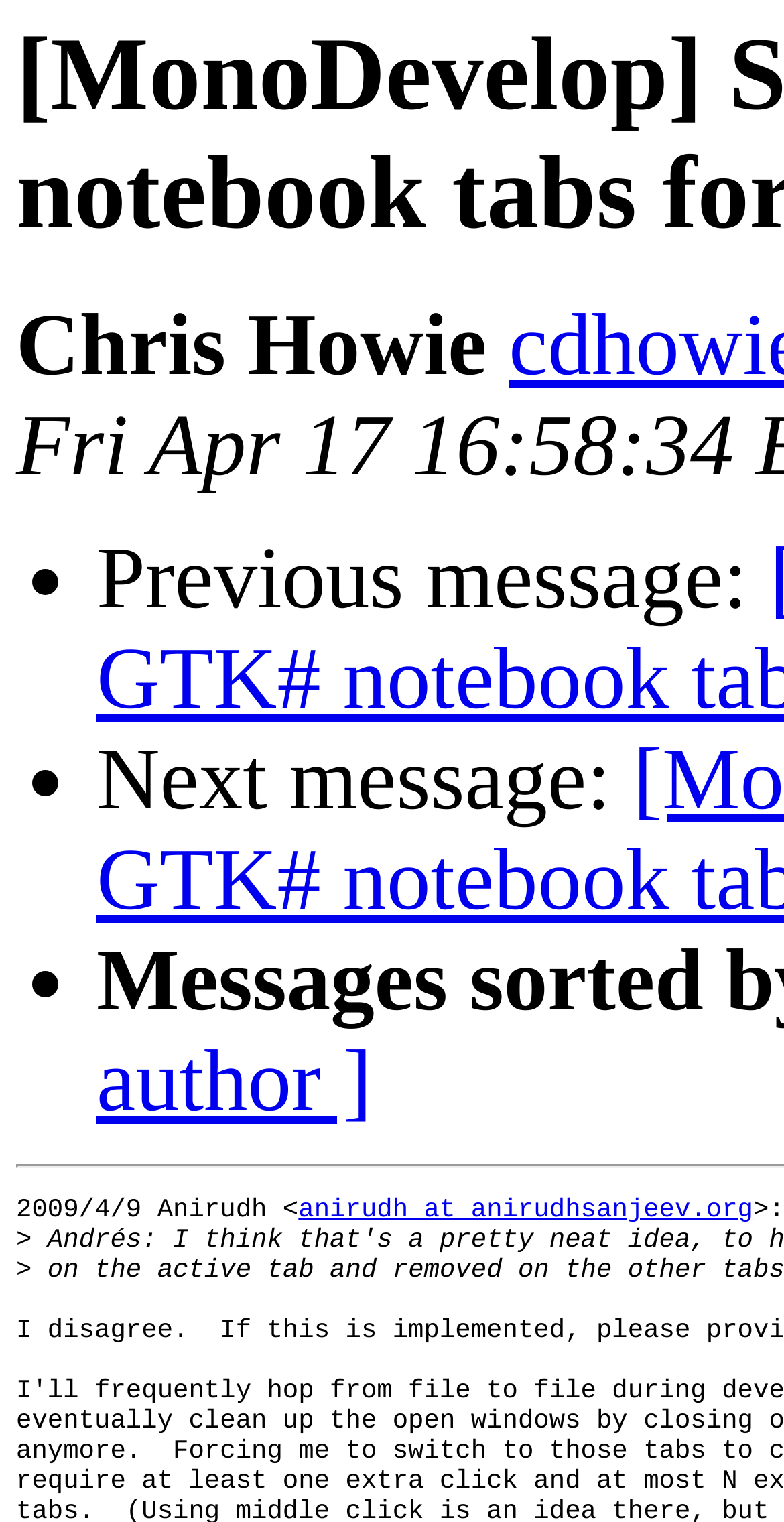Give an in-depth explanation of the webpage layout and content.

The webpage appears to be a discussion forum or a mailing list archive, with a focus on MonoDevelop, a software development platform. At the top, there is a title or header that reads "[MonoDevelop] Stripped down GTK# notebook tabs for monodevelop". 

Below the title, there is a section that displays the author's name, "Chris Howie", positioned near the top-left corner of the page. 

To the right of the author's name, there are three bullet points, each with a brief description. The first bullet point reads "Previous message:", the second reads "Next message:", and the third does not have any accompanying text. These bullet points are aligned vertically, with the first one near the top, the second in the middle, and the third near the bottom.

At the bottom of the page, there is a message from "Anirudh" dated "2009/4/9", with an email address "anirudh at anirudhsanjeev.org" that is clickable. This message is positioned near the bottom-left corner of the page.